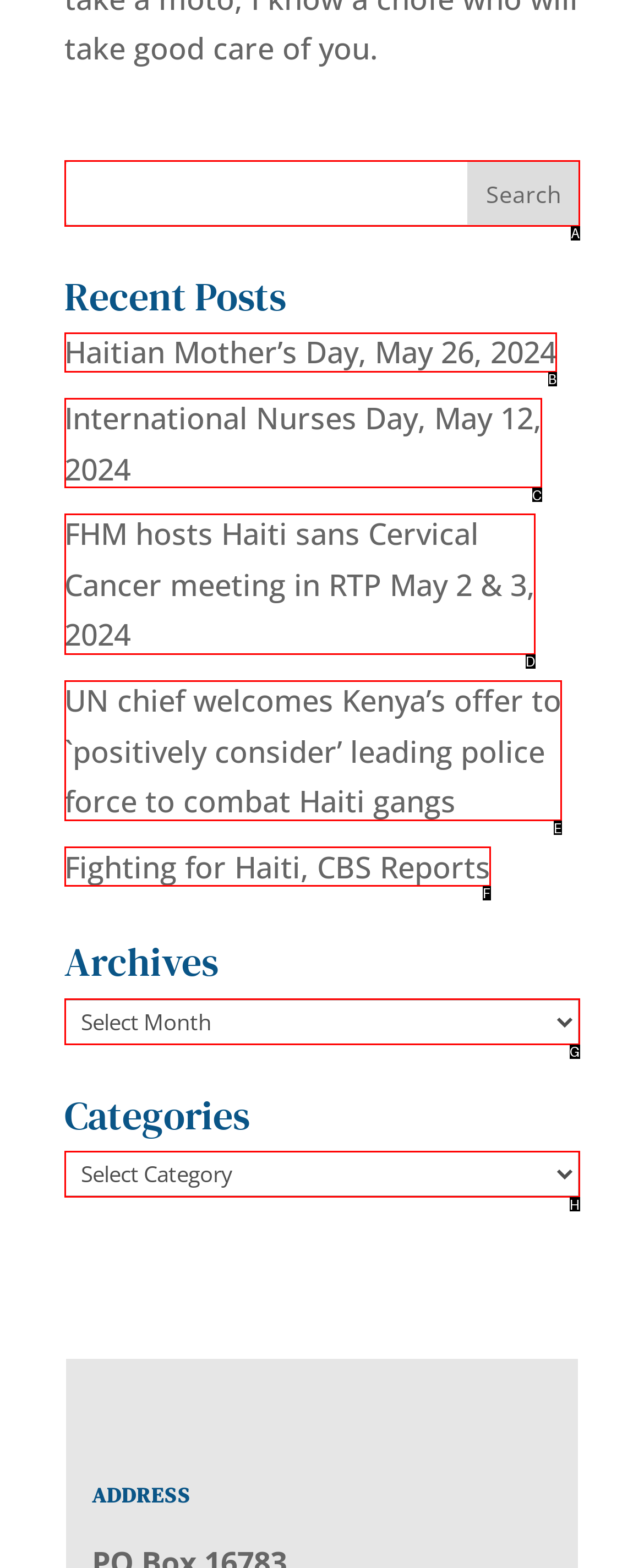Select the letter from the given choices that aligns best with the description: Fighting for Haiti, CBS Reports. Reply with the specific letter only.

F